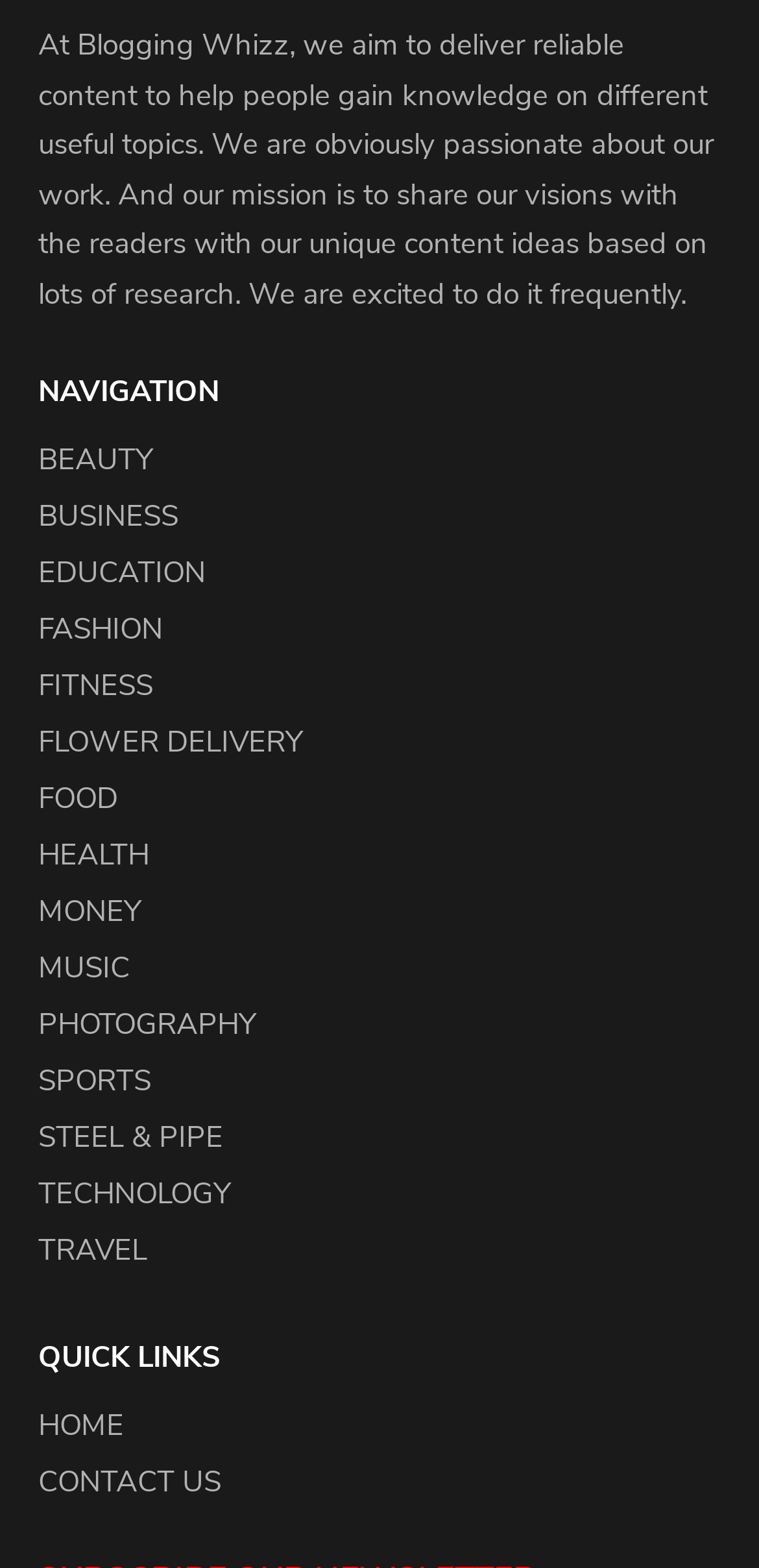Identify the bounding box coordinates of the clickable section necessary to follow the following instruction: "go to contact us". The coordinates should be presented as four float numbers from 0 to 1, i.e., [left, top, right, bottom].

[0.05, 0.933, 0.291, 0.957]